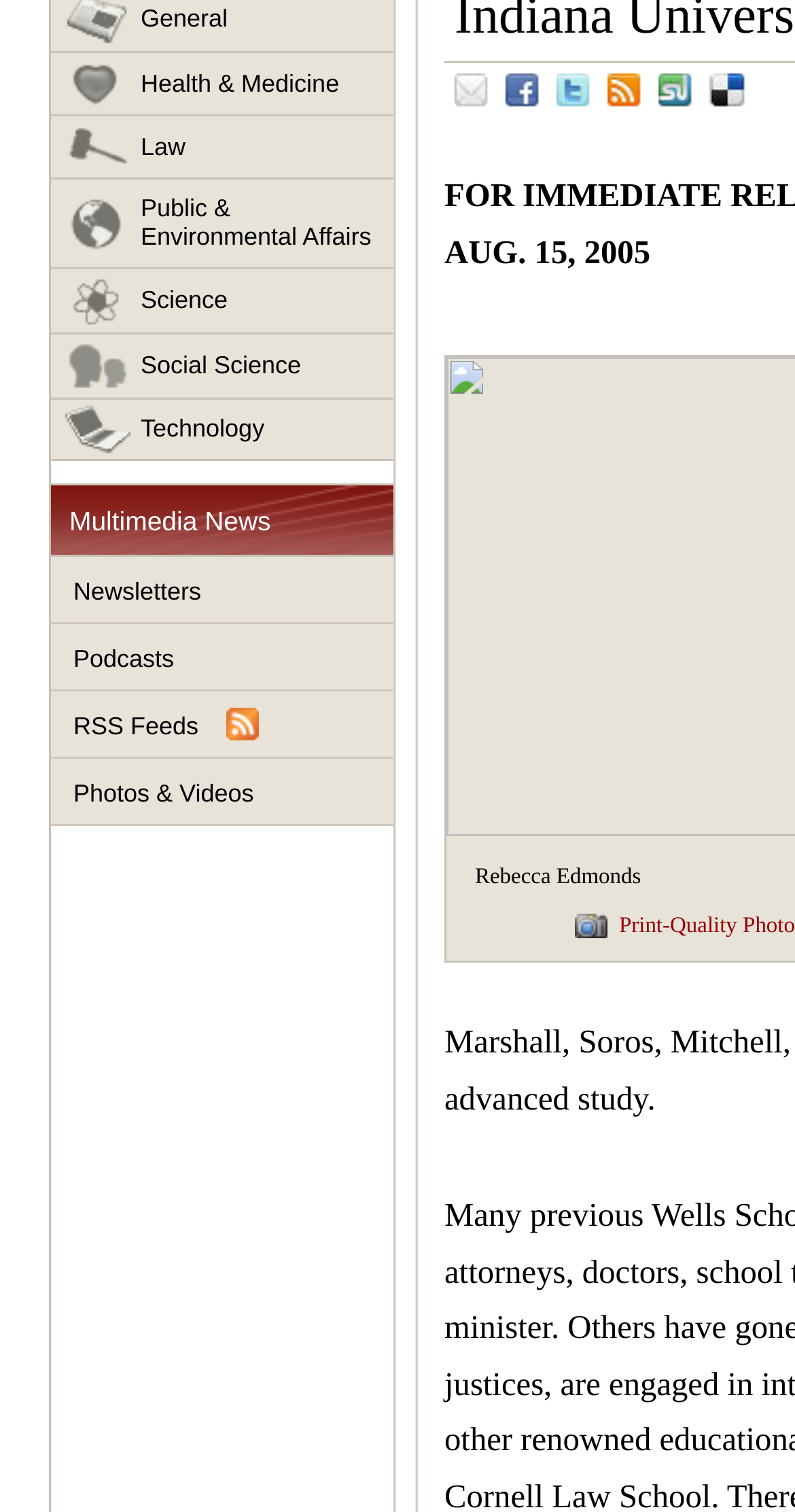Using the provided element description: "Health & Medicine", identify the bounding box coordinates. The coordinates should be four floats between 0 and 1 in the order [left, top, right, bottom].

[0.064, 0.035, 0.495, 0.077]